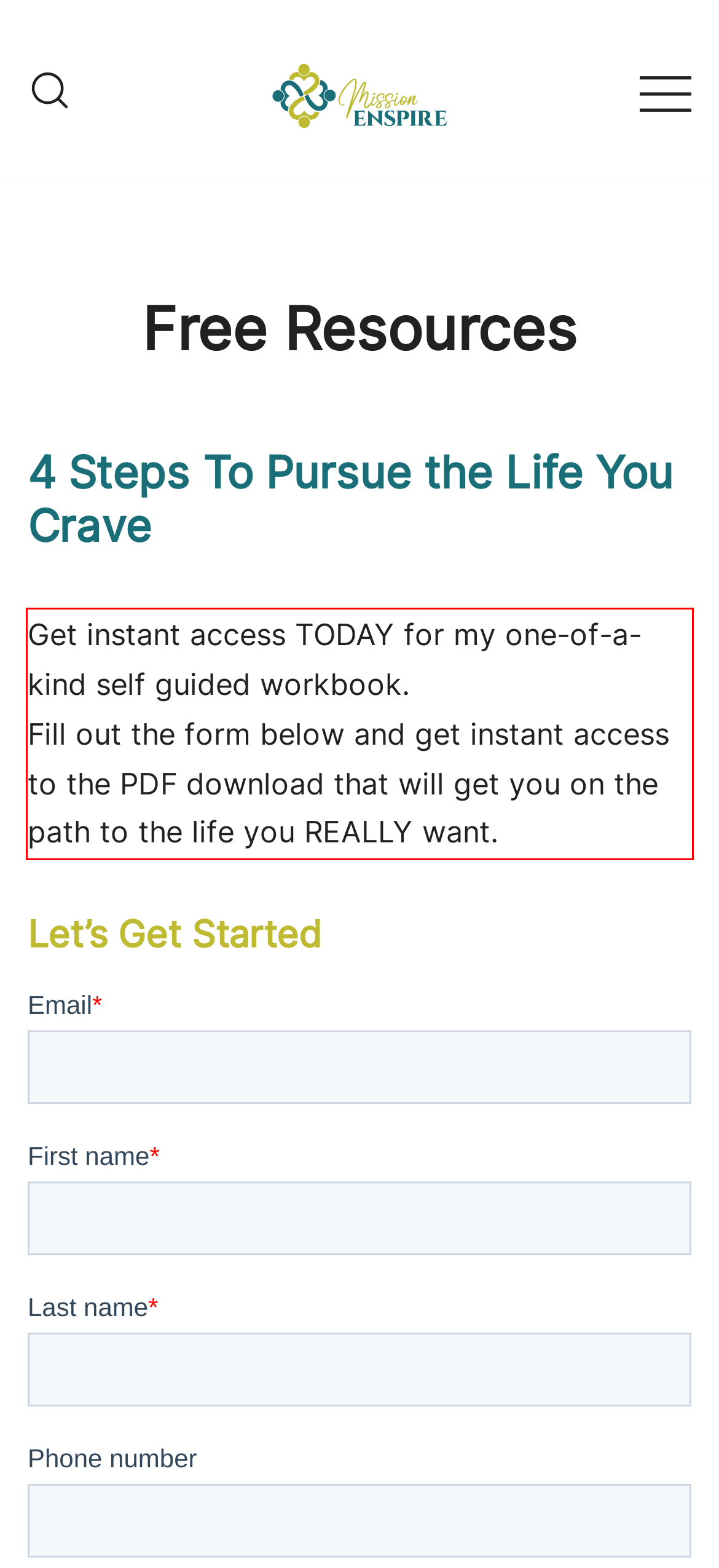Within the provided webpage screenshot, find the red rectangle bounding box and perform OCR to obtain the text content.

Get instant access TODAY for my one-of-a-kind self guided workbook. Fill out the form below and get instant access to the PDF download that will get you on the path to the life you REALLY want.